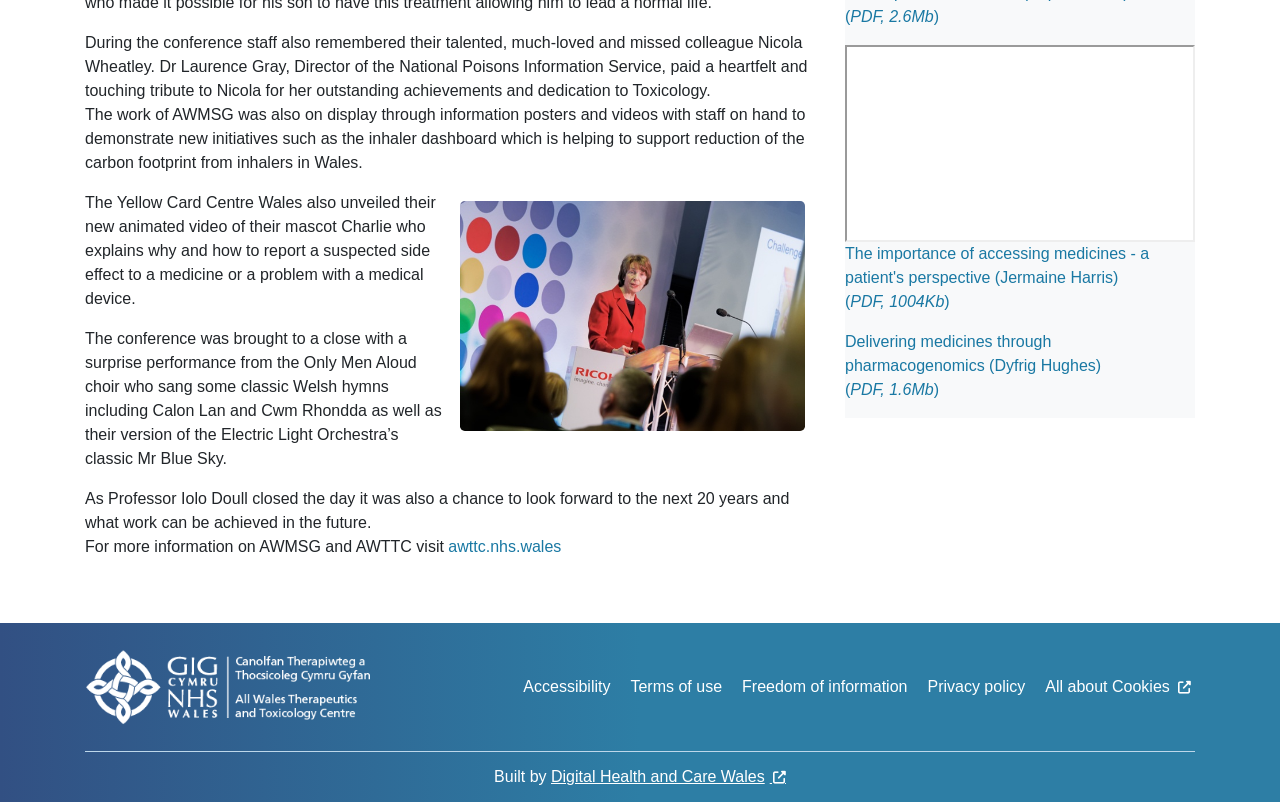Locate the bounding box coordinates of the segment that needs to be clicked to meet this instruction: "Download the PDF about accessing medicines from a patient's perspective".

[0.66, 0.306, 0.898, 0.387]